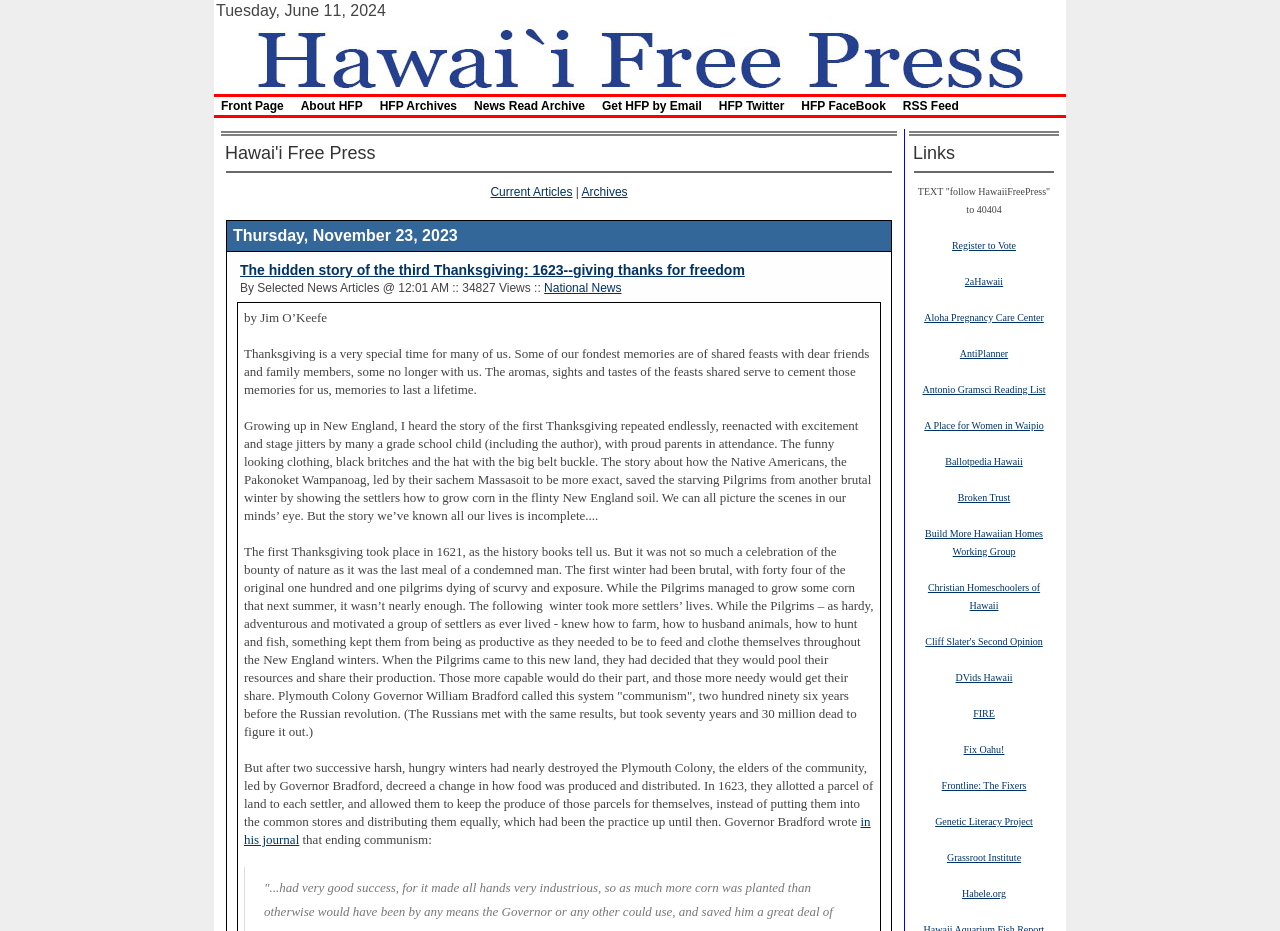What is the title of the article below the separator?
Please respond to the question with a detailed and informative answer.

I examined the webpage structure and found a separator element, below which there is an article title. The title is 'The hidden story of the third Thanksgiving: 1623--giving thanks for freedom', which suggests it is the title of the article.